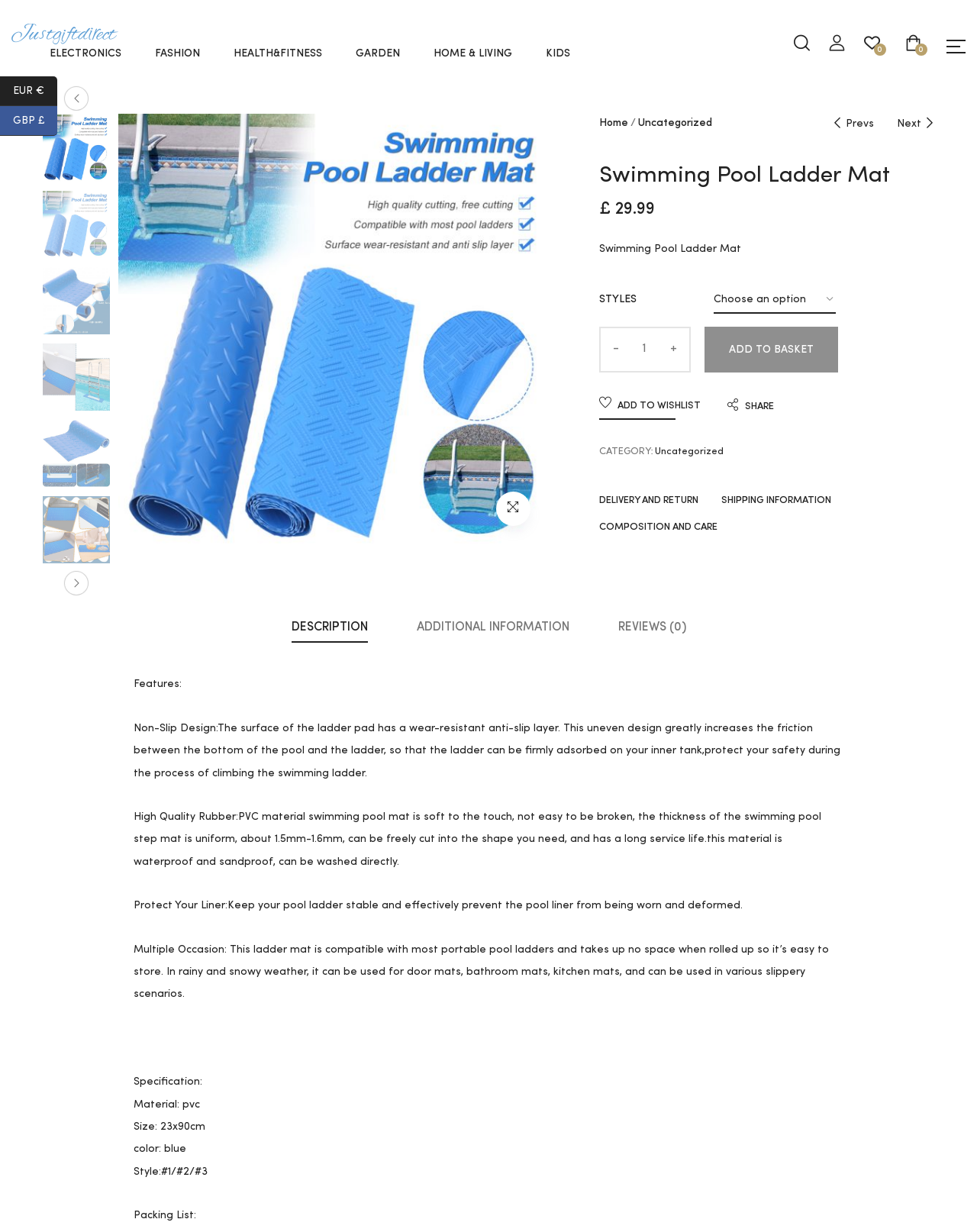Answer the question with a single word or phrase: 
How many styles of the Swimming Pool Ladder Mat are available?

3